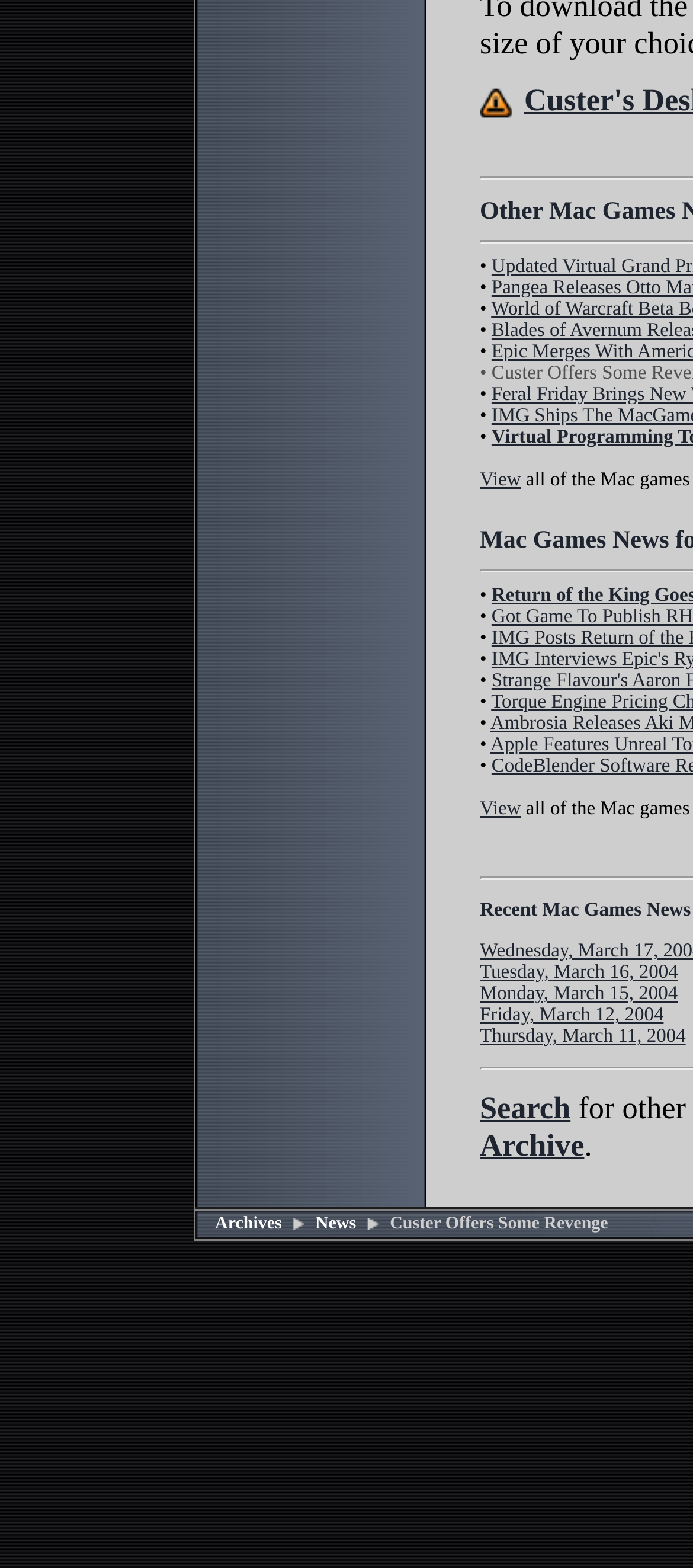Determine the coordinates of the bounding box for the clickable area needed to execute this instruction: "Search".

[0.692, 0.703, 0.823, 0.717]